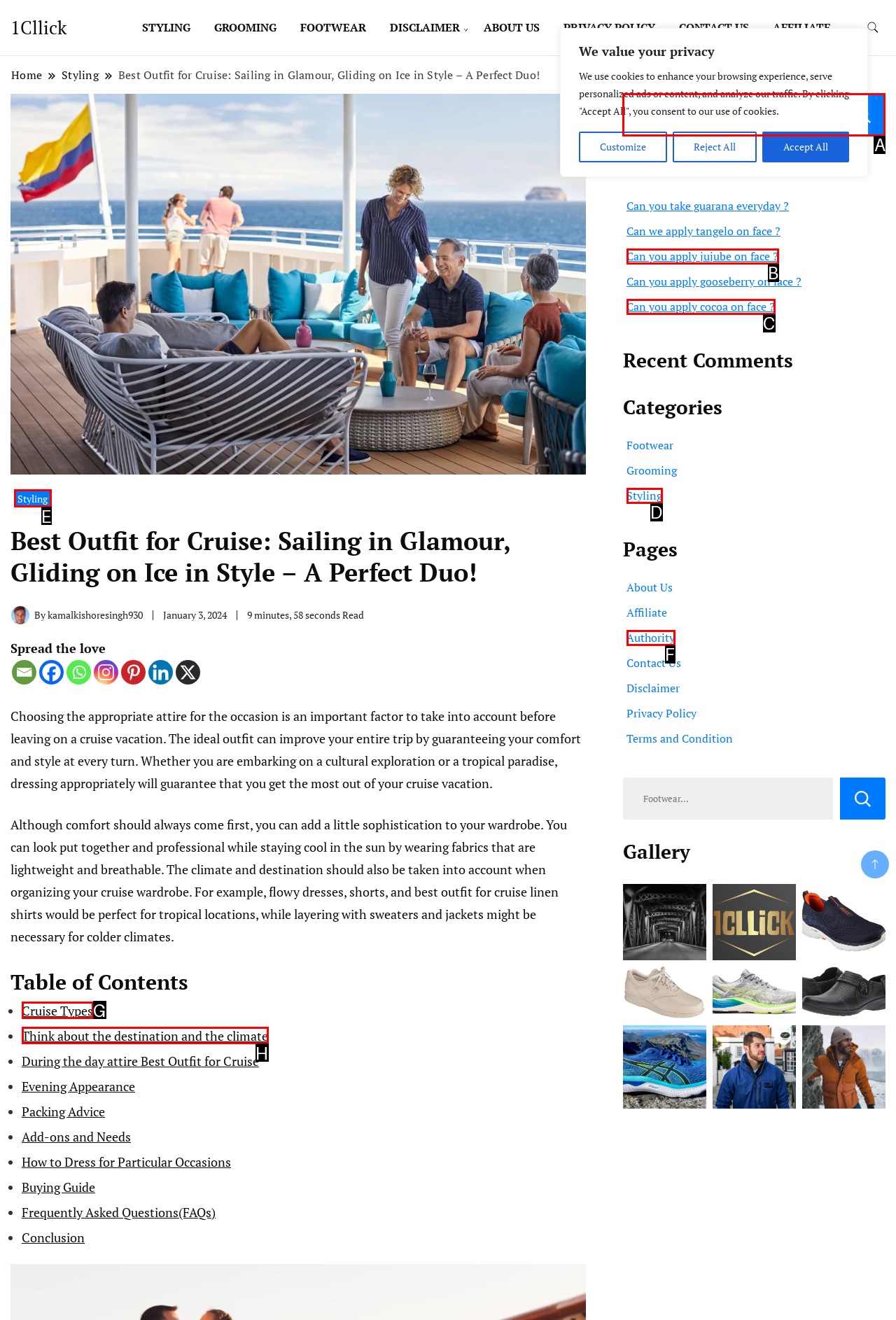Determine which HTML element I should select to execute the task: Search for something
Reply with the corresponding option's letter from the given choices directly.

A